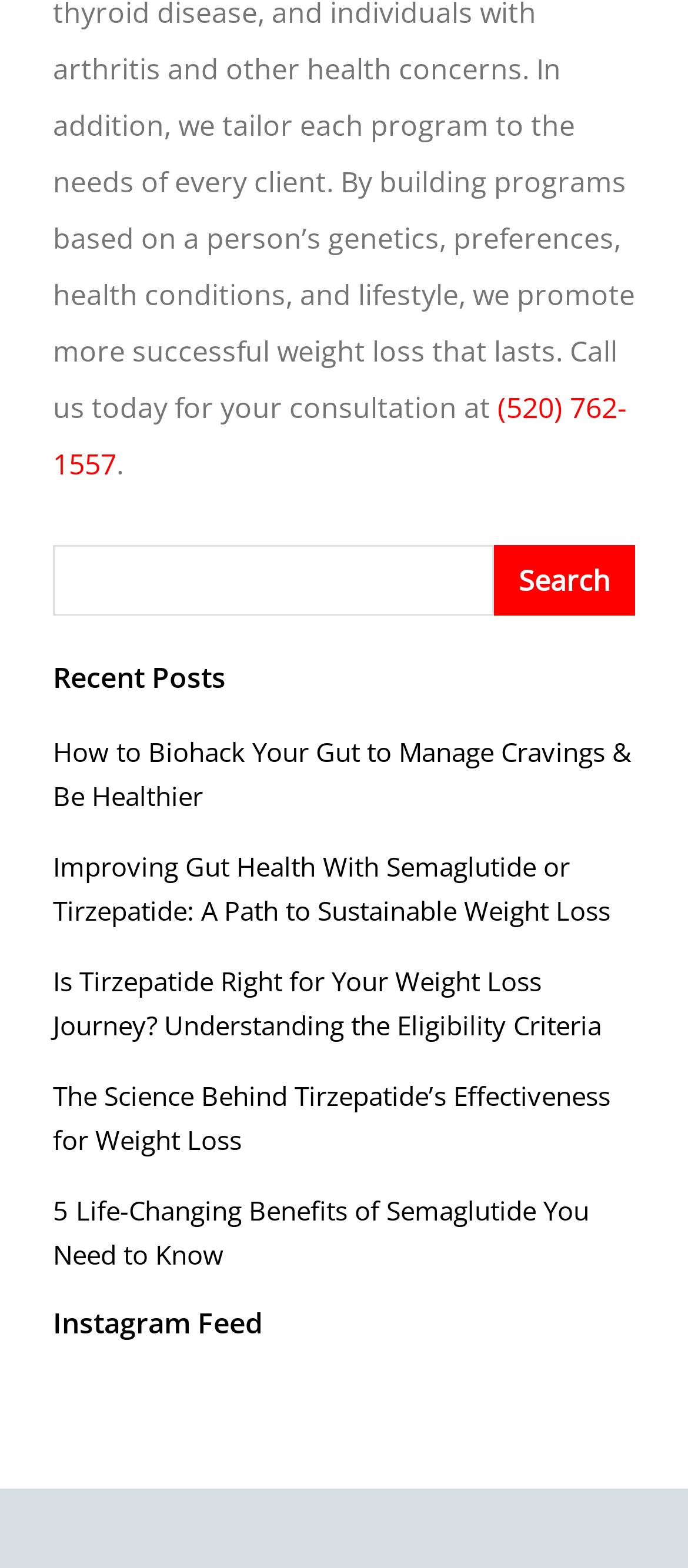What is the title of the second section?
Examine the image closely and answer the question with as much detail as possible.

The second section is titled 'Instagram Feed', which is a heading element located below the 'Recent Posts' section. It appears to be a section that displays the website's Instagram feed.